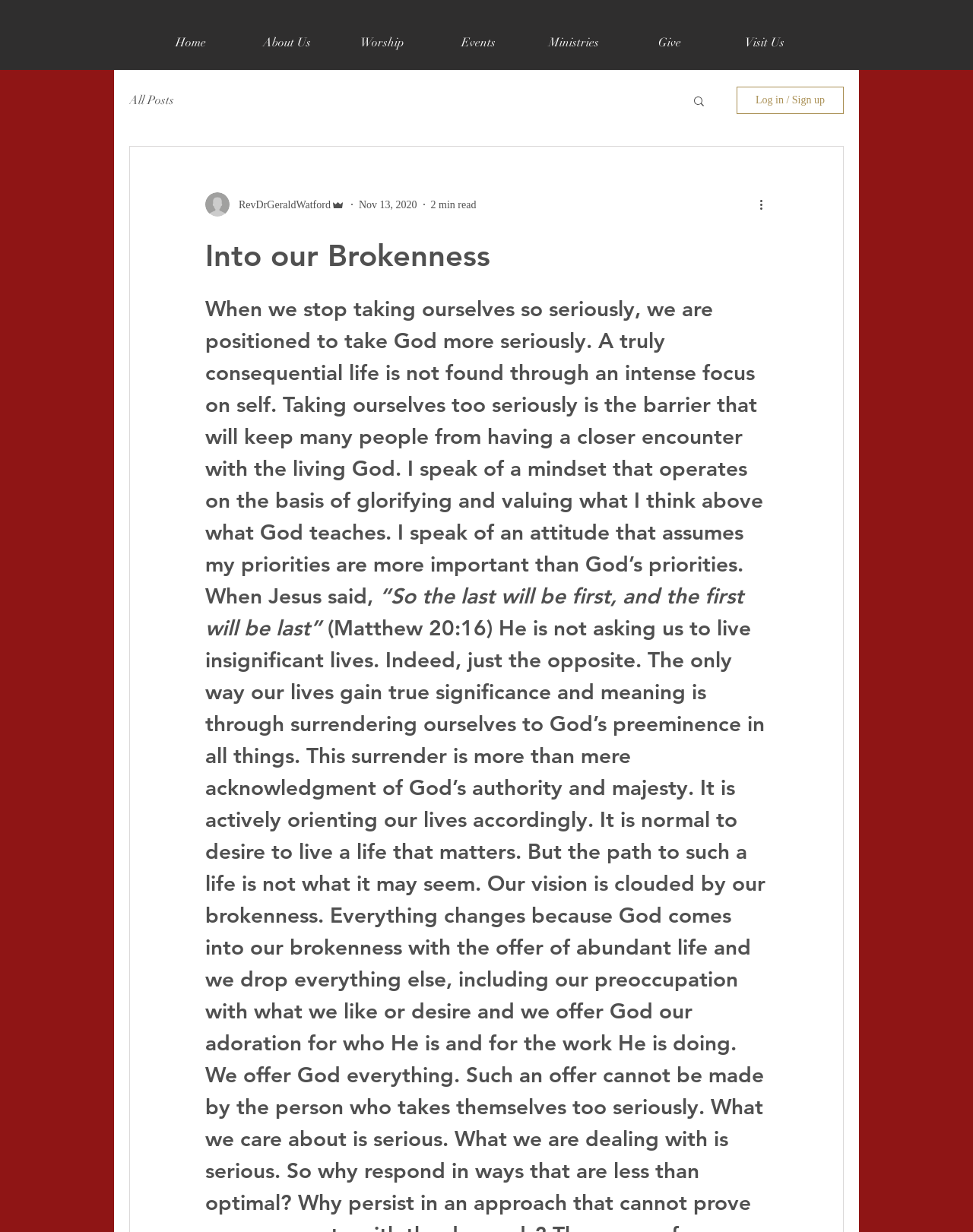How many minutes does it take to read the article?
Carefully analyze the image and provide a thorough answer to the question.

I found the reading time by looking at the generic element '2 min read' which is located below the writer's information.